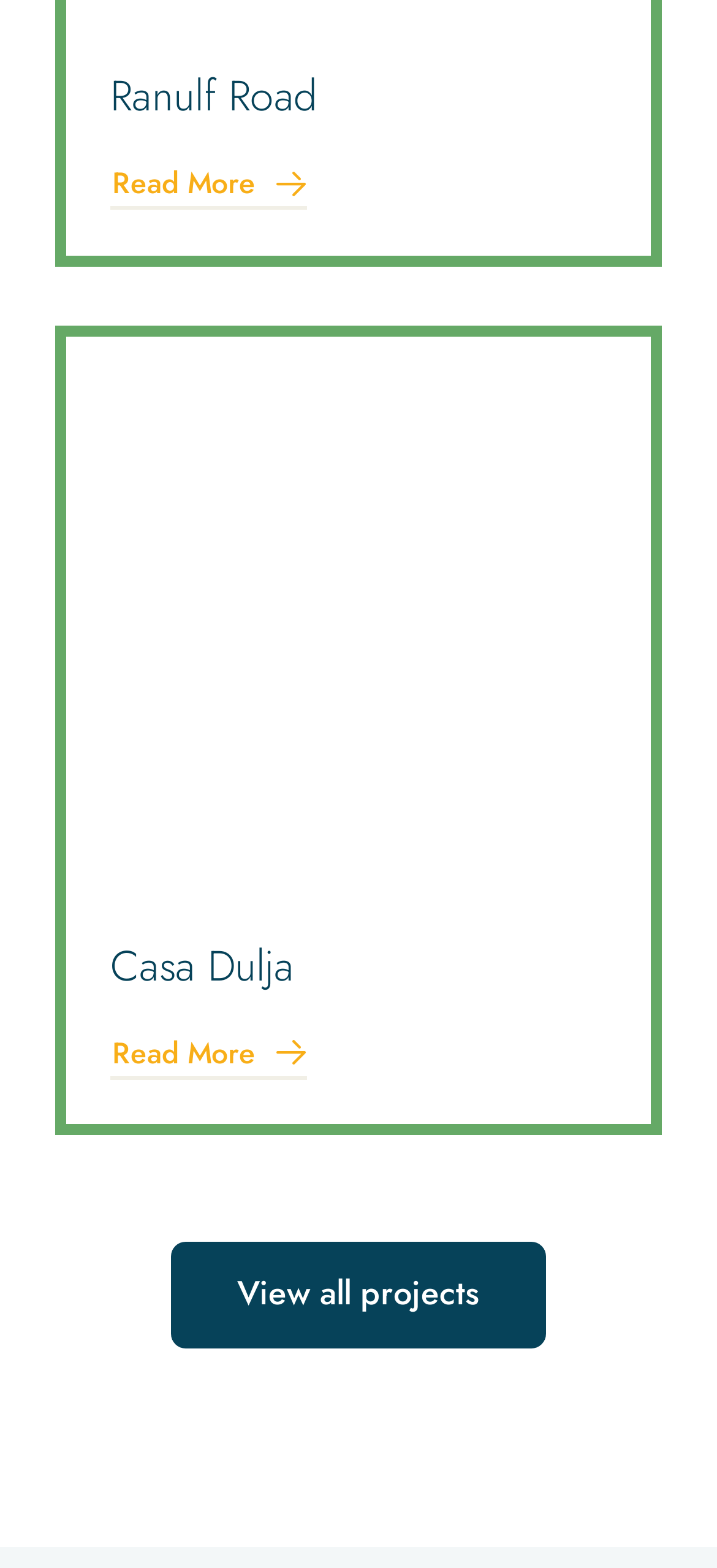Respond with a single word or phrase:
How many 'Read More' links are there?

2